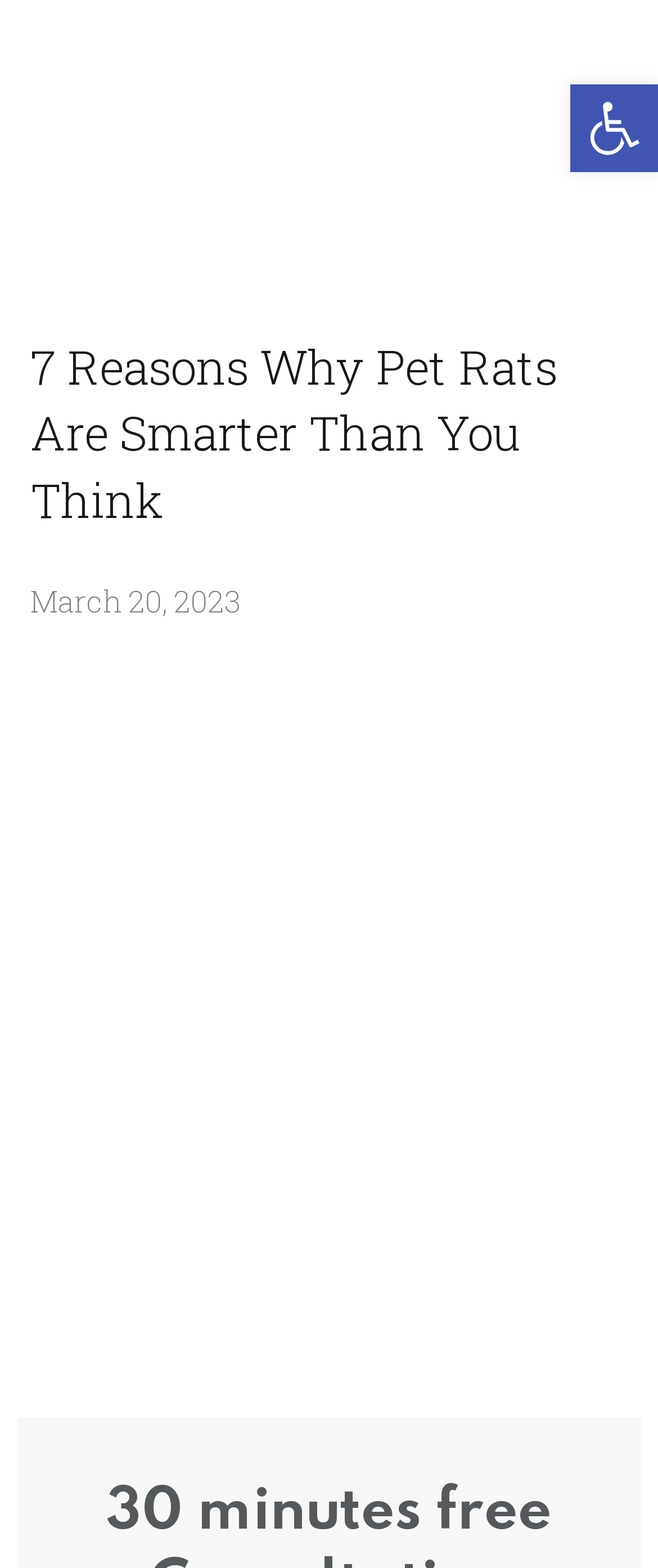Pinpoint the bounding box coordinates of the clickable element needed to complete the instruction: "Sign in". The coordinates should be provided as four float numbers between 0 and 1: [left, top, right, bottom].

[0.273, 0.033, 0.406, 0.052]